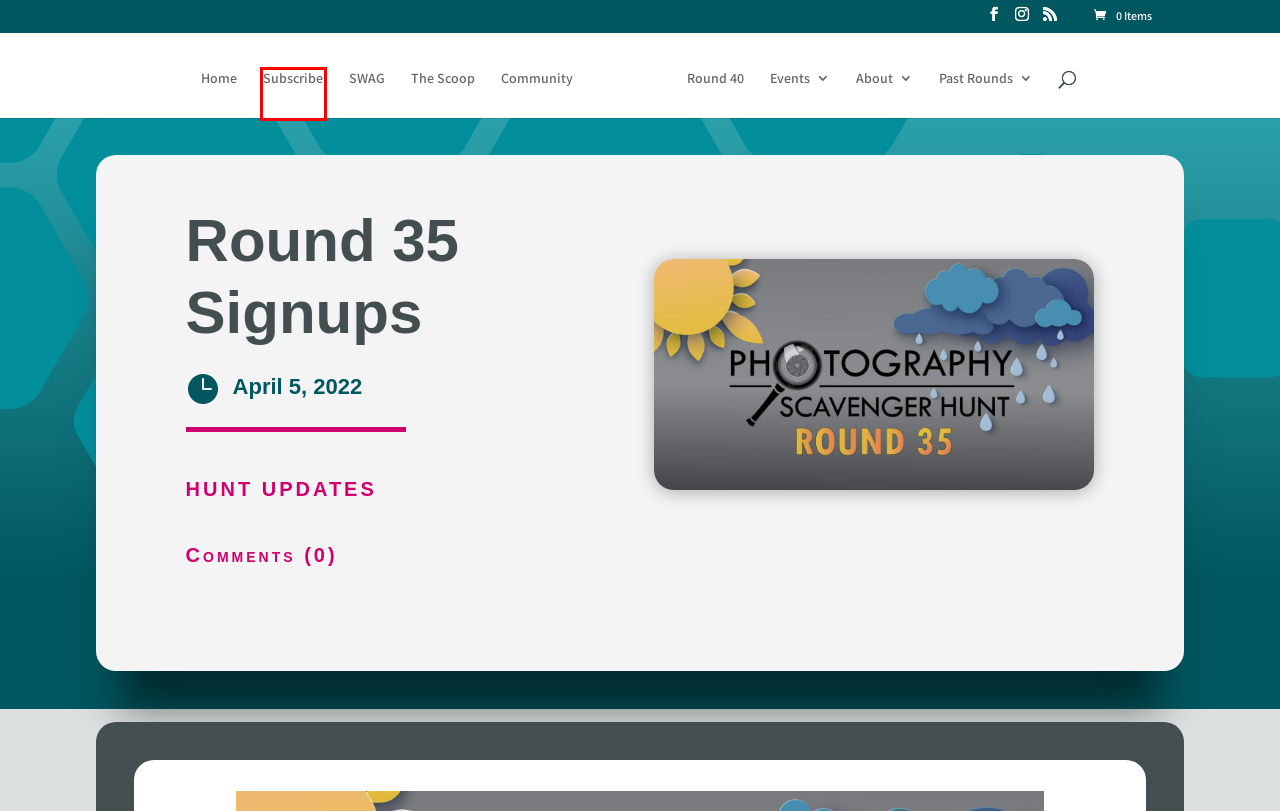Examine the screenshot of the webpage, which includes a red bounding box around an element. Choose the best matching webpage description for the page that will be displayed after clicking the element inside the red bounding box. Here are the candidates:
A. SWAG • Photography Scavenger Hunt
B. The Photography Scavenger Hunt • Photography Scavenger Hunt
C. Round 40 • Photography Scavenger Hunt
D. Cart • Photography Scavenger Hunt
E. The Scavenger Scoop • Photography Scavenger Hunt
F. Hunt Updates Archives • Photography Scavenger Hunt
G. Subscribe • Photography Scavenger Hunt
H. Scavenger Hunt Signups • Photography Scavenger Hunt

G